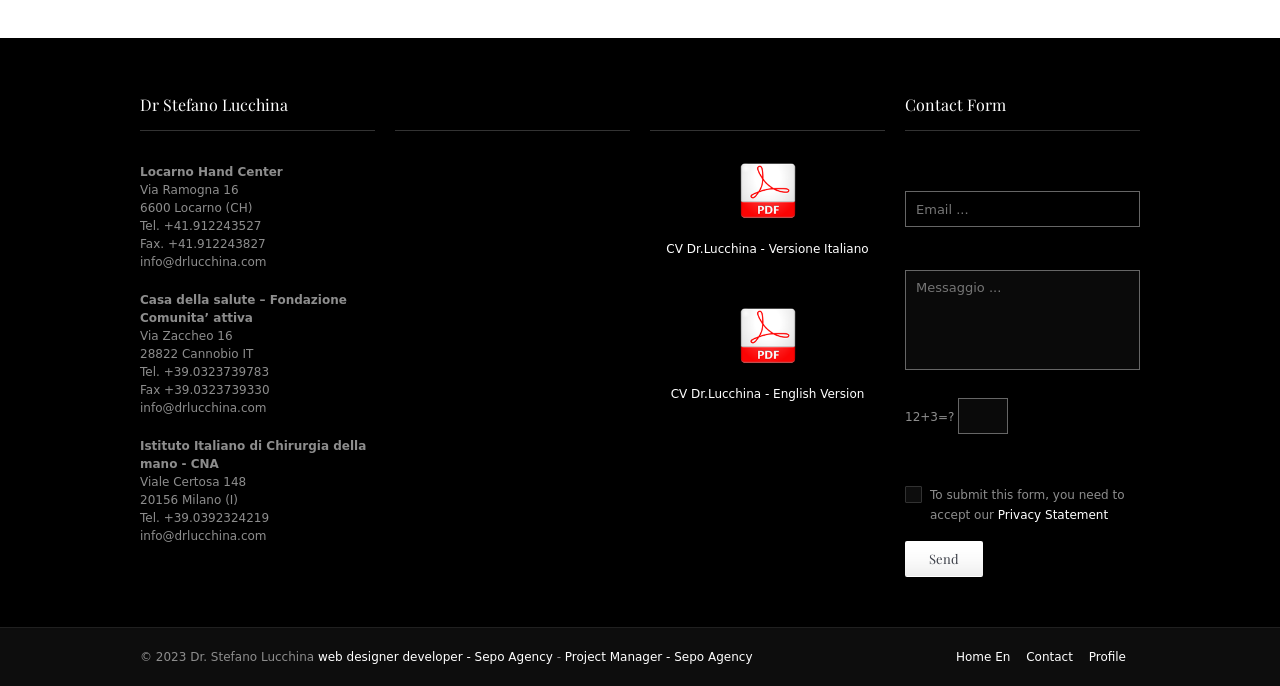Determine the bounding box for the UI element described here: "CV Dr.Lucchina - Versione Italiano".

[0.508, 0.238, 0.691, 0.373]